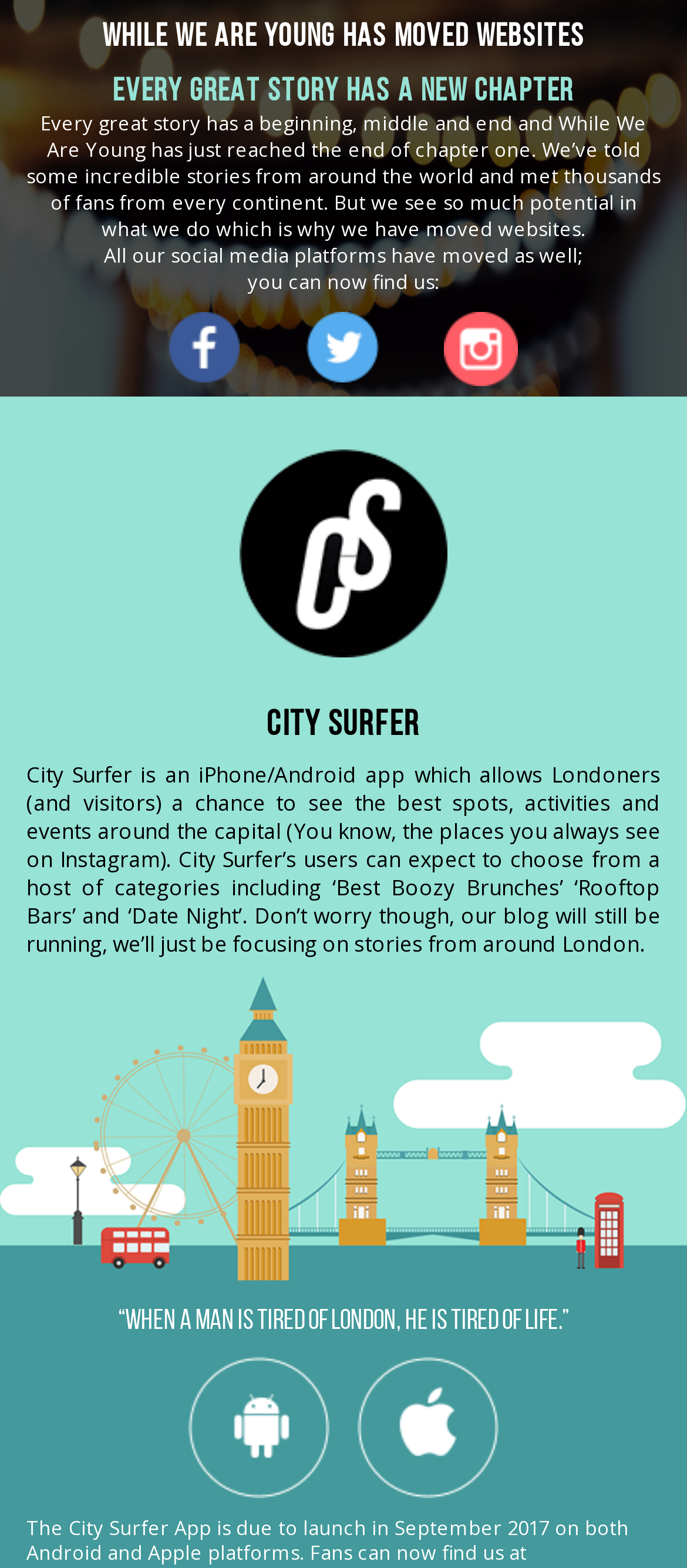When is the City Surfer App due to launch?
Please provide a detailed and thorough answer to the question.

According to the webpage, the City Surfer App is due to launch in September 2017 on both Android and Apple platforms.